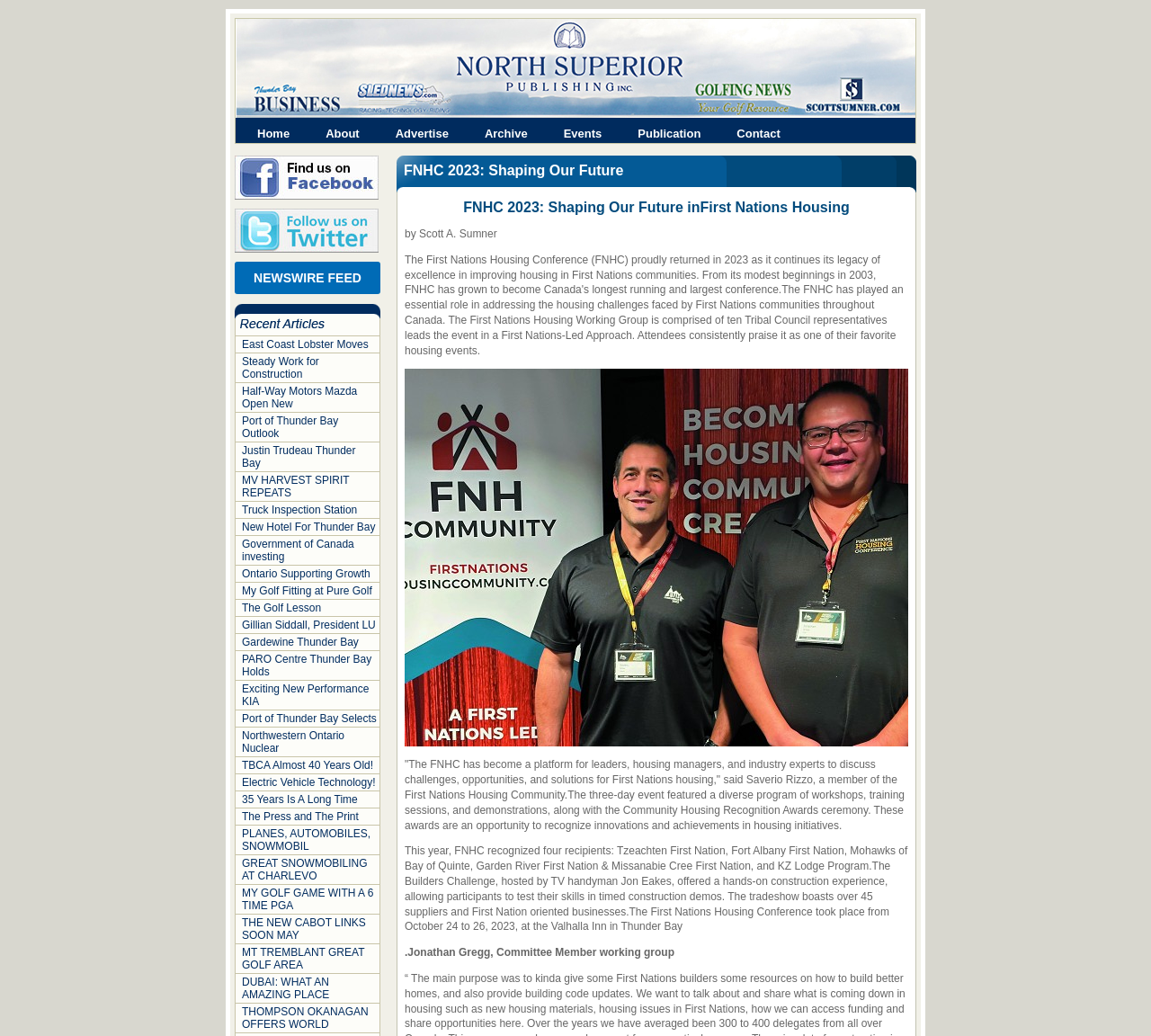Based on the element description "Gillian Siddall, President LU", predict the bounding box coordinates of the UI element.

[0.207, 0.597, 0.327, 0.609]